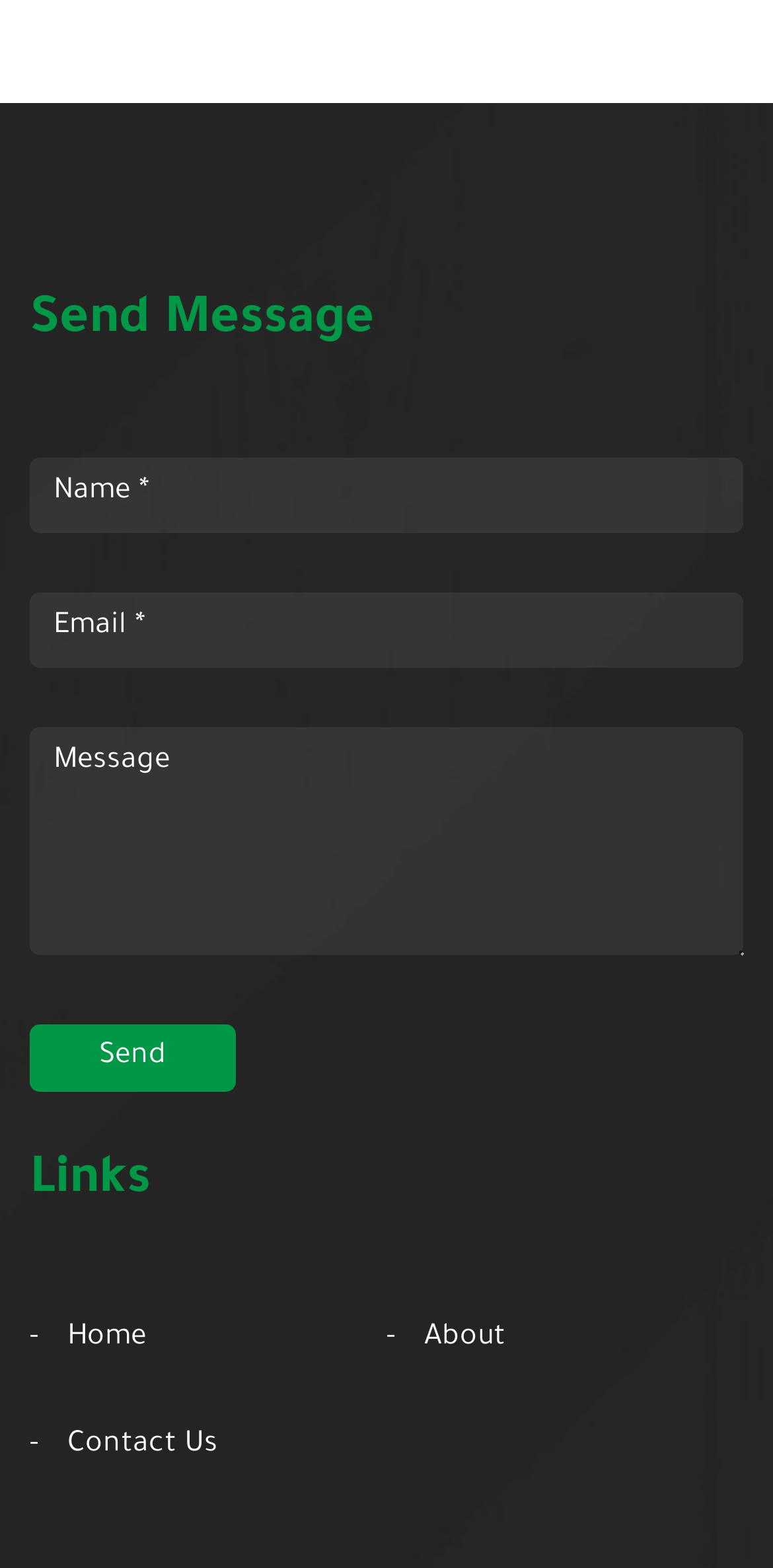What is the purpose of the form?
Using the details from the image, give an elaborate explanation to answer the question.

The form has input fields for Name, Email, and Message, and a Send button, indicating that the purpose of the form is to send a message.